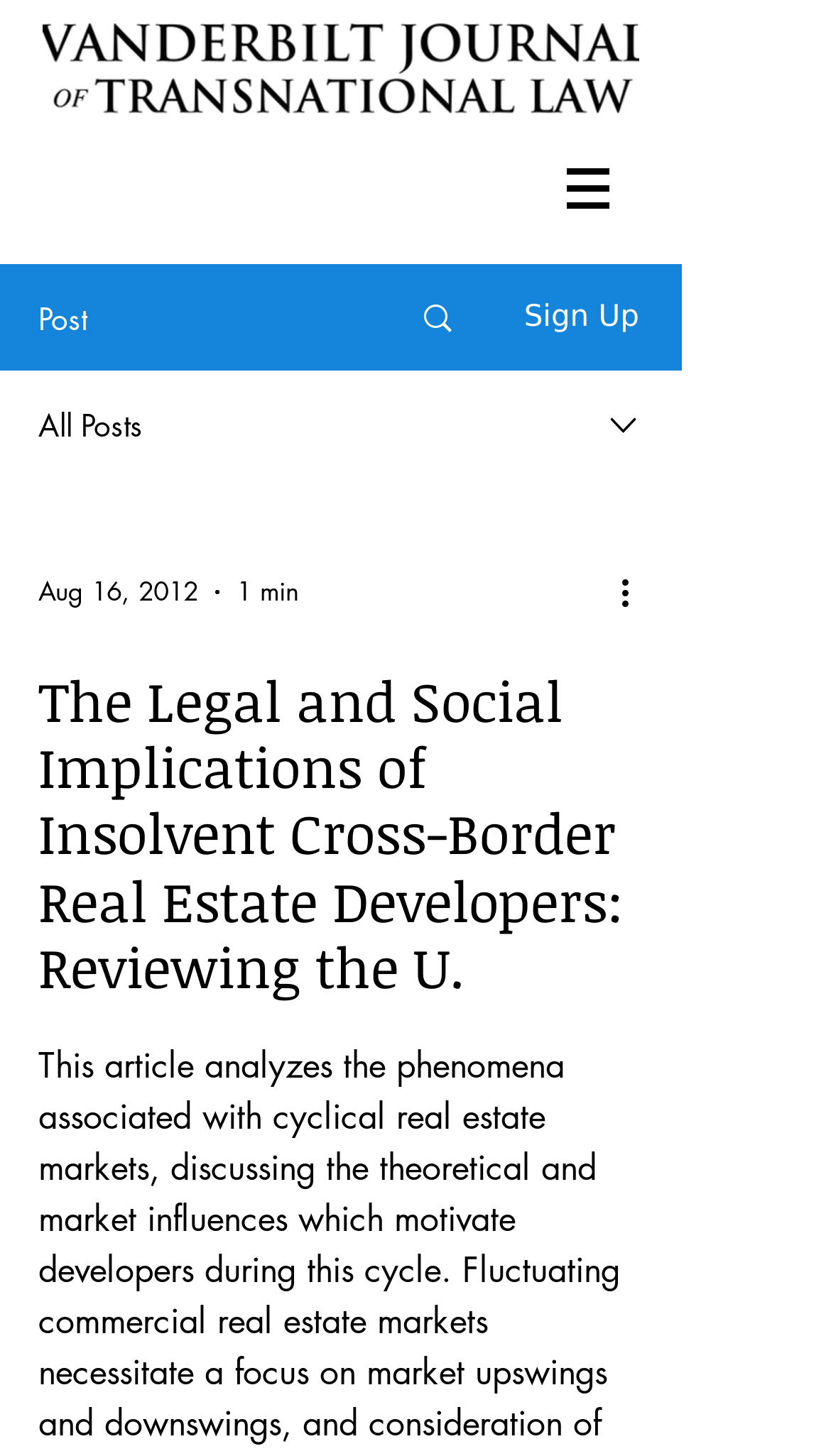Based on the element description: "Accept", identify the bounding box coordinates for this UI element. The coordinates must be four float numbers between 0 and 1, listed as [left, top, right, bottom].

None